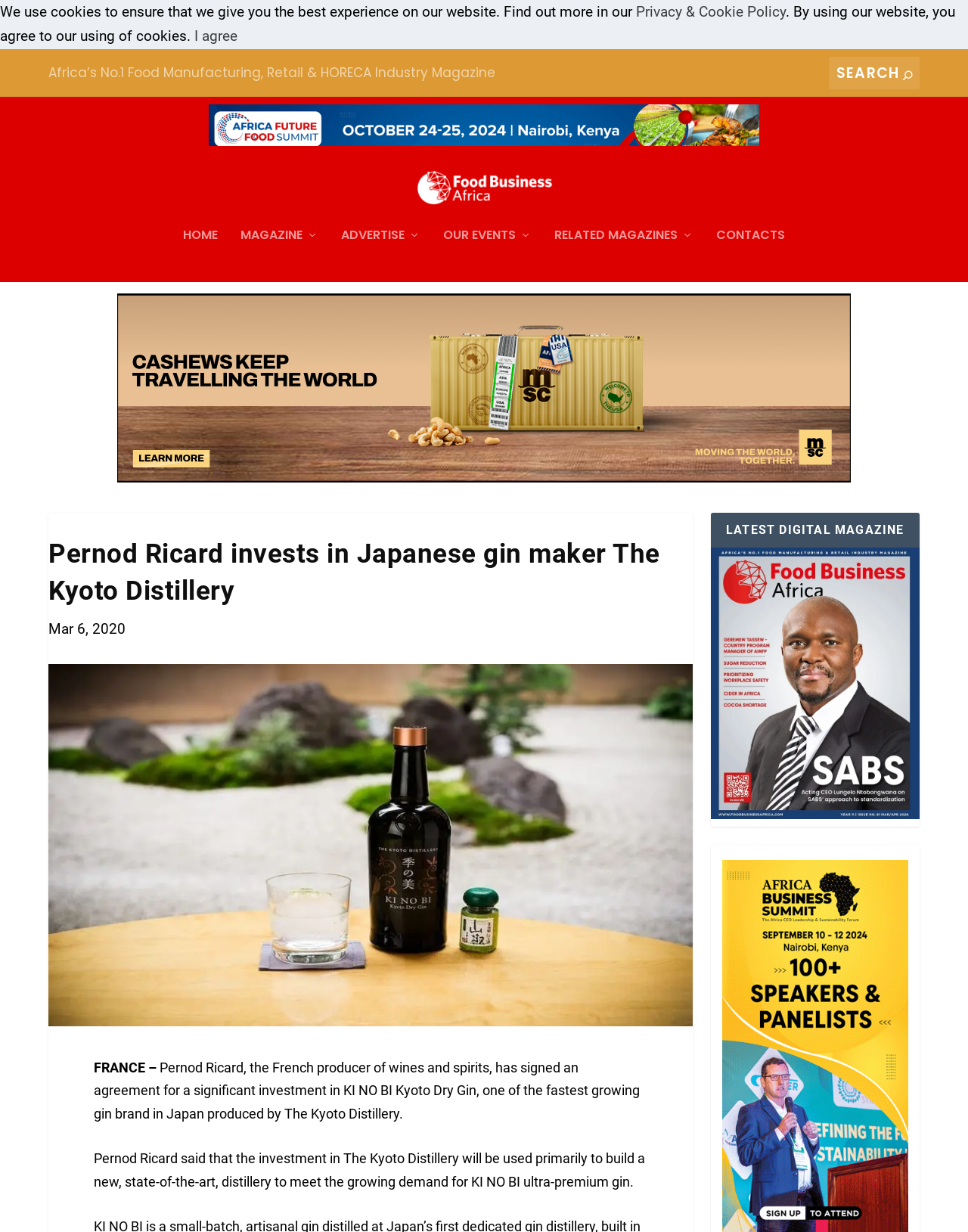Identify the bounding box coordinates for the region of the element that should be clicked to carry out the instruction: "Read about Pernod Ricard's investment in Japanese gin maker". The bounding box coordinates should be four float numbers between 0 and 1, i.e., [left, top, right, bottom].

[0.05, 0.45, 0.716, 0.516]